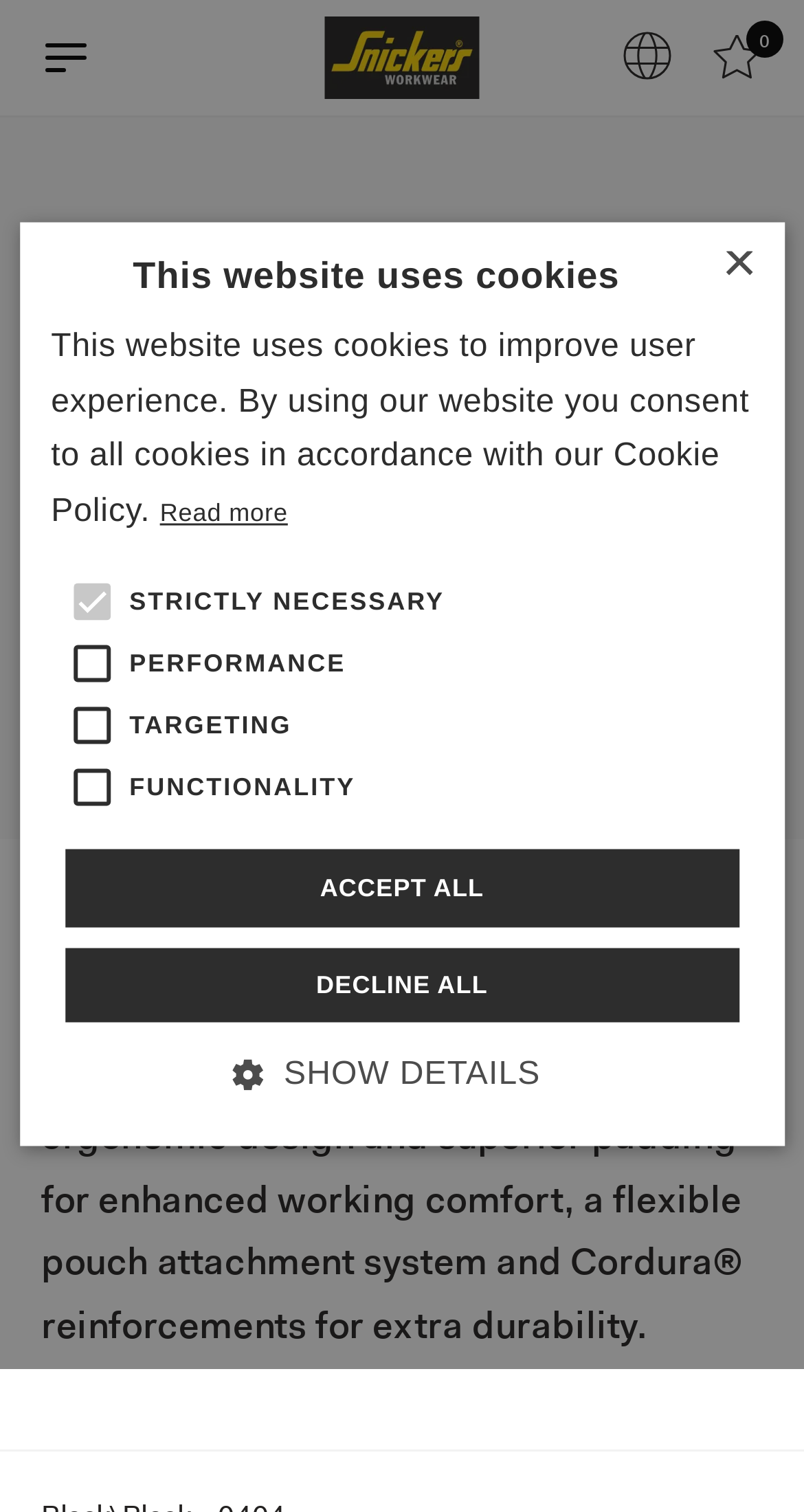Predict the bounding box for the UI component with the following description: "matthew praetzel".

None